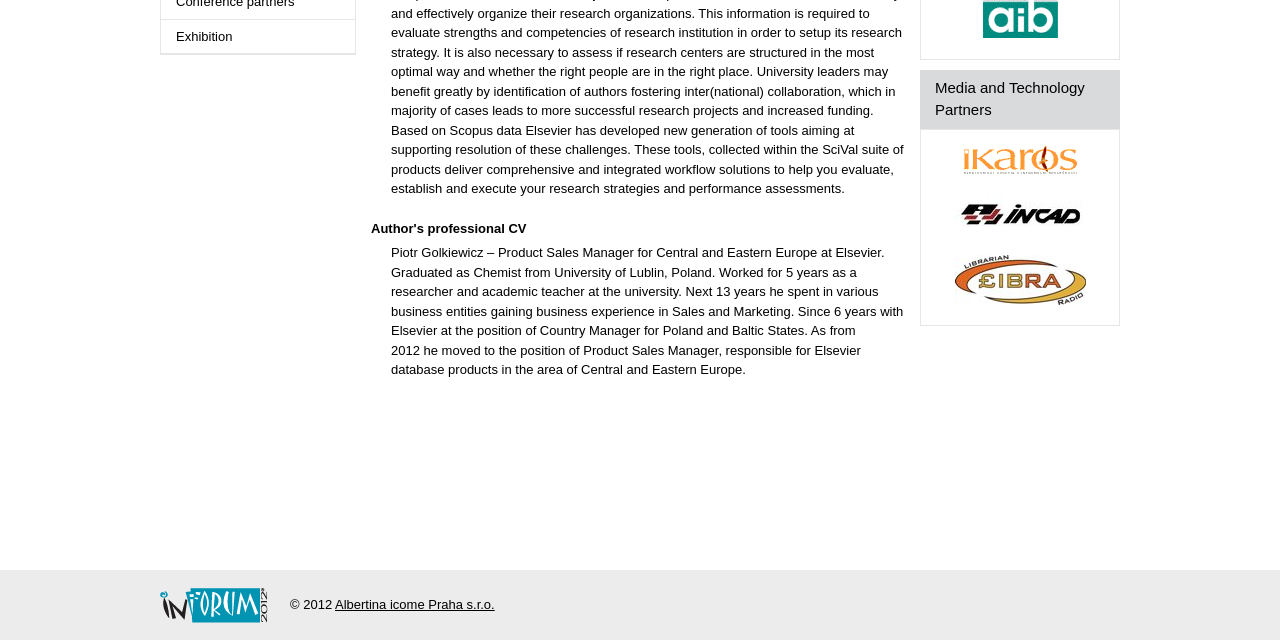Find the bounding box coordinates for the UI element whose description is: "Exhibition". The coordinates should be four float numbers between 0 and 1, in the format [left, top, right, bottom].

[0.126, 0.03, 0.277, 0.083]